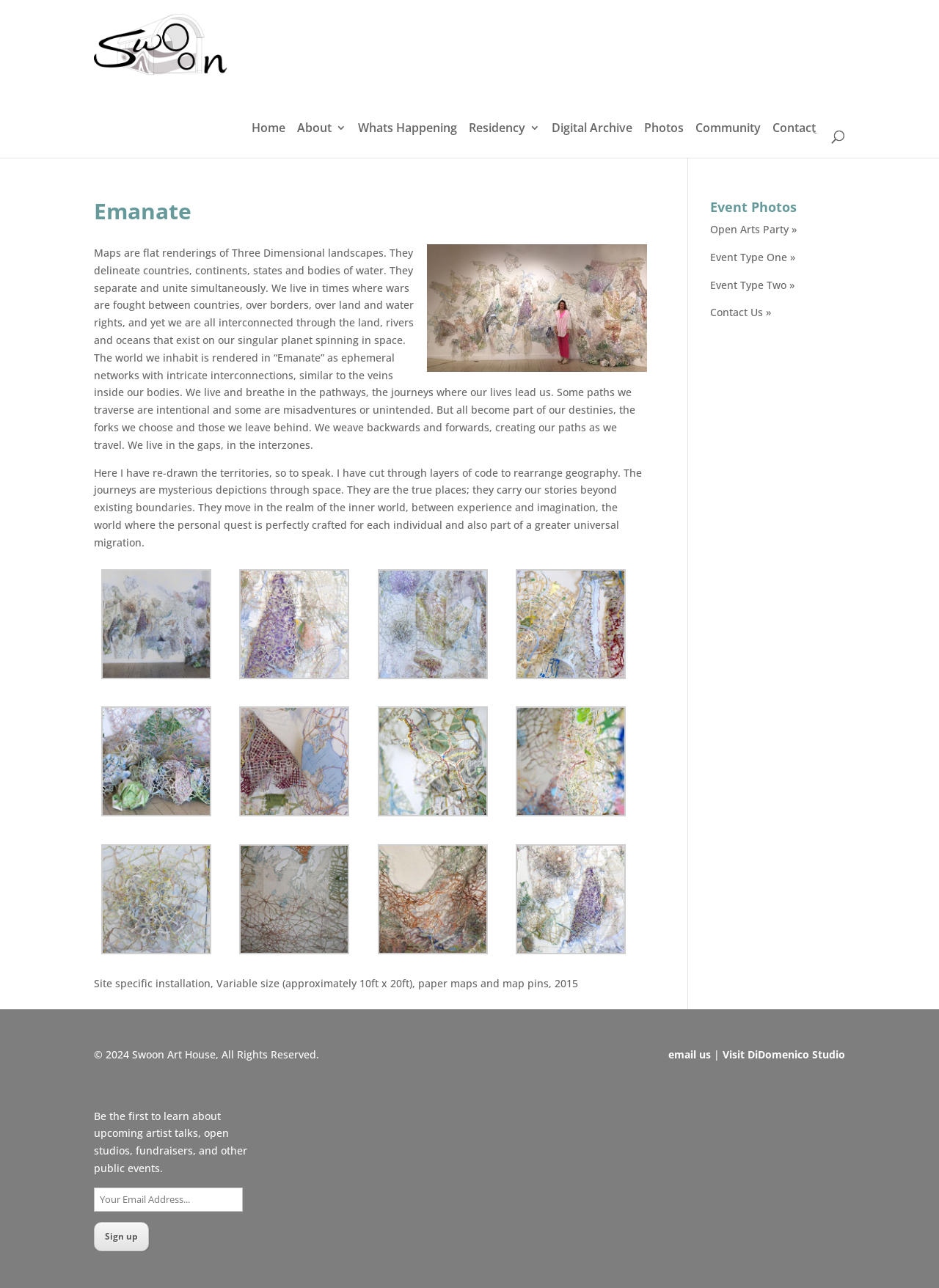For the given element description Open Arts Party », determine the bounding box coordinates of the UI element. The coordinates should follow the format (top-left x, top-left y, bottom-right x, bottom-right y) and be within the range of 0 to 1.

[0.756, 0.173, 0.849, 0.183]